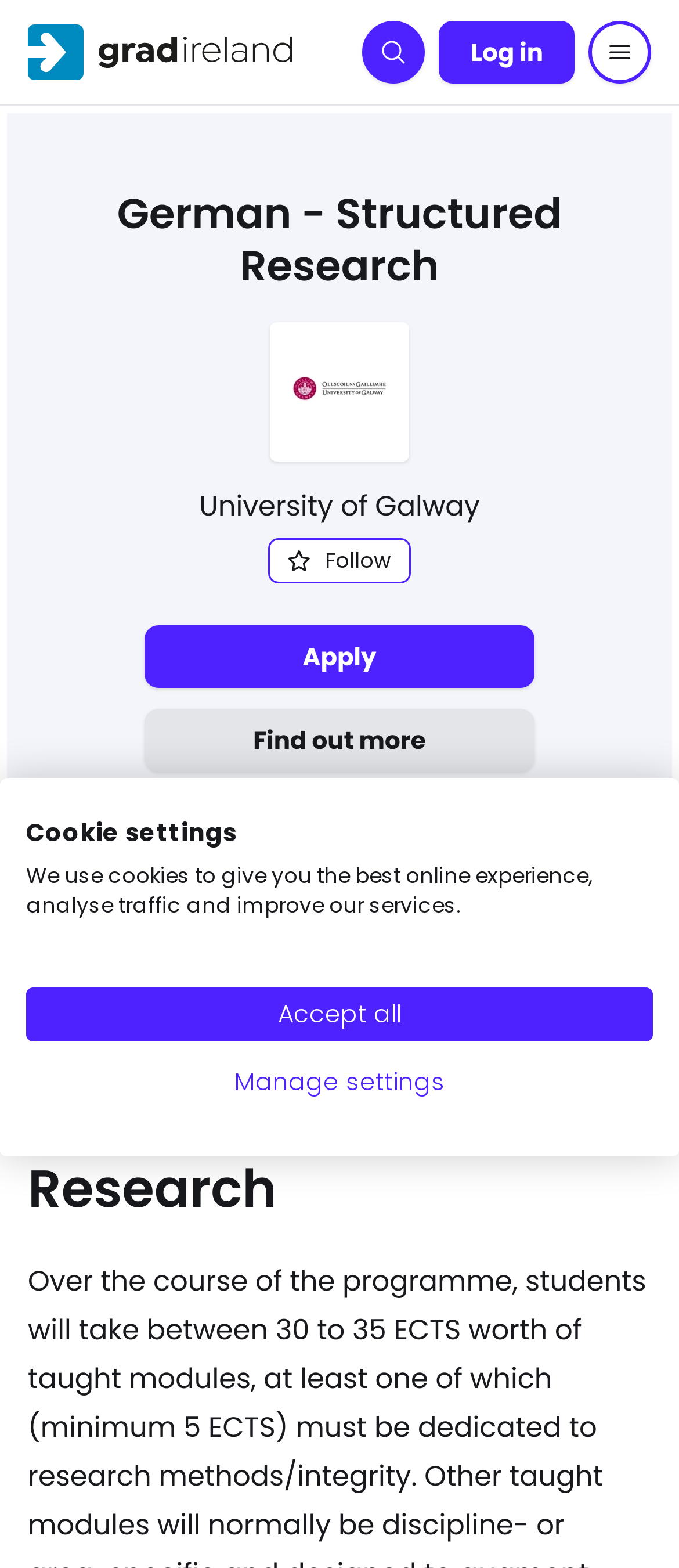Select the bounding box coordinates of the element I need to click to carry out the following instruction: "Click the 'Menu' button".

[0.867, 0.013, 0.959, 0.053]